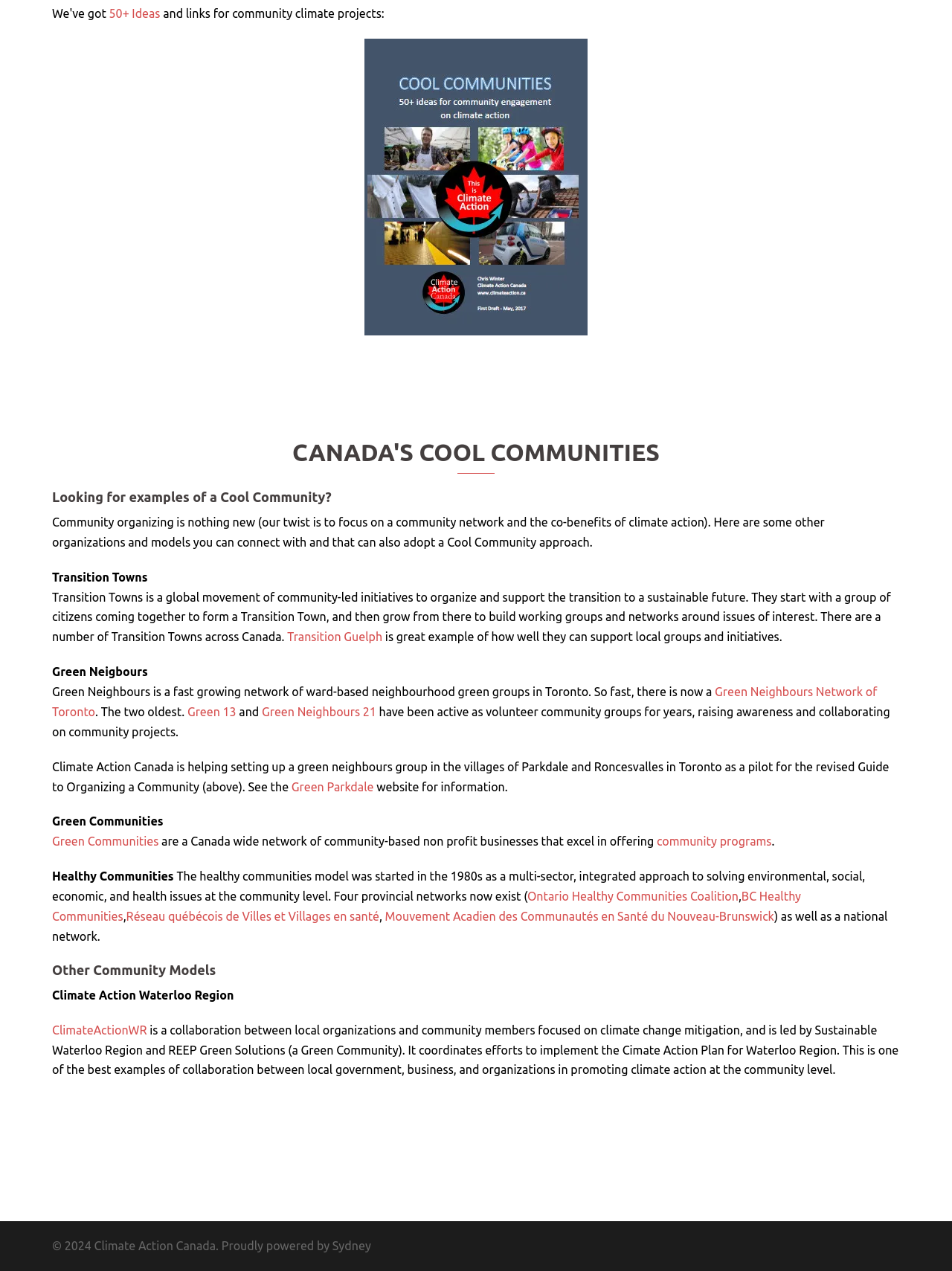Please answer the following question using a single word or phrase: 
What is the name of the community network?

Cool Community